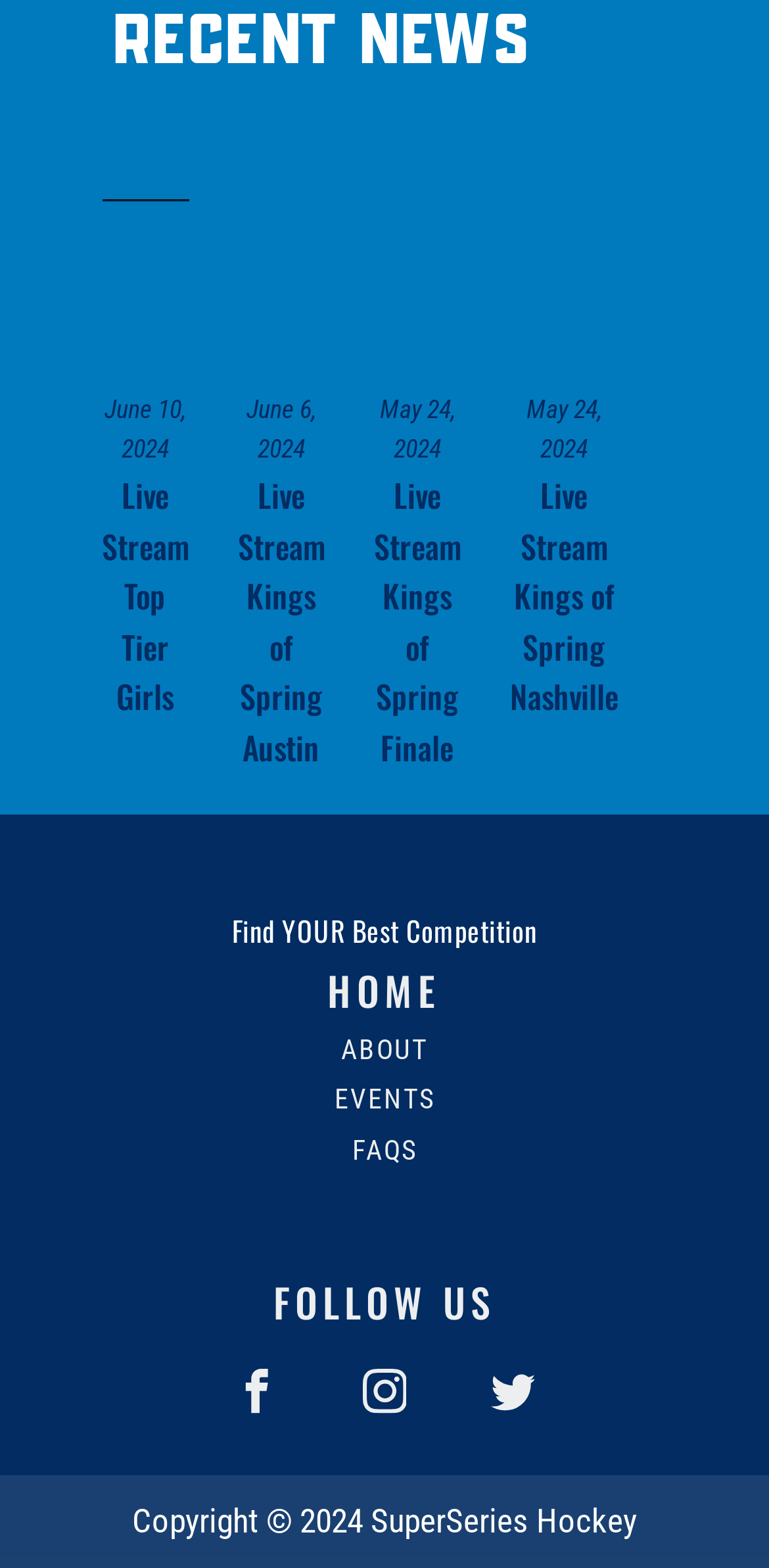Find the bounding box coordinates for the area you need to click to carry out the instruction: "Check events on June 10, 2024". The coordinates should be four float numbers between 0 and 1, indicated as [left, top, right, bottom].

[0.132, 0.06, 0.245, 0.301]